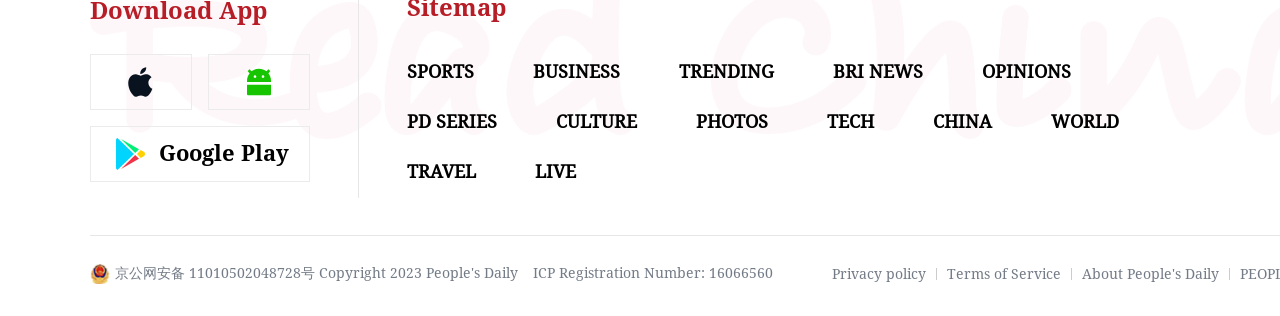Provide your answer to the question using just one word or phrase: How many images are there on the webpage?

At least 4